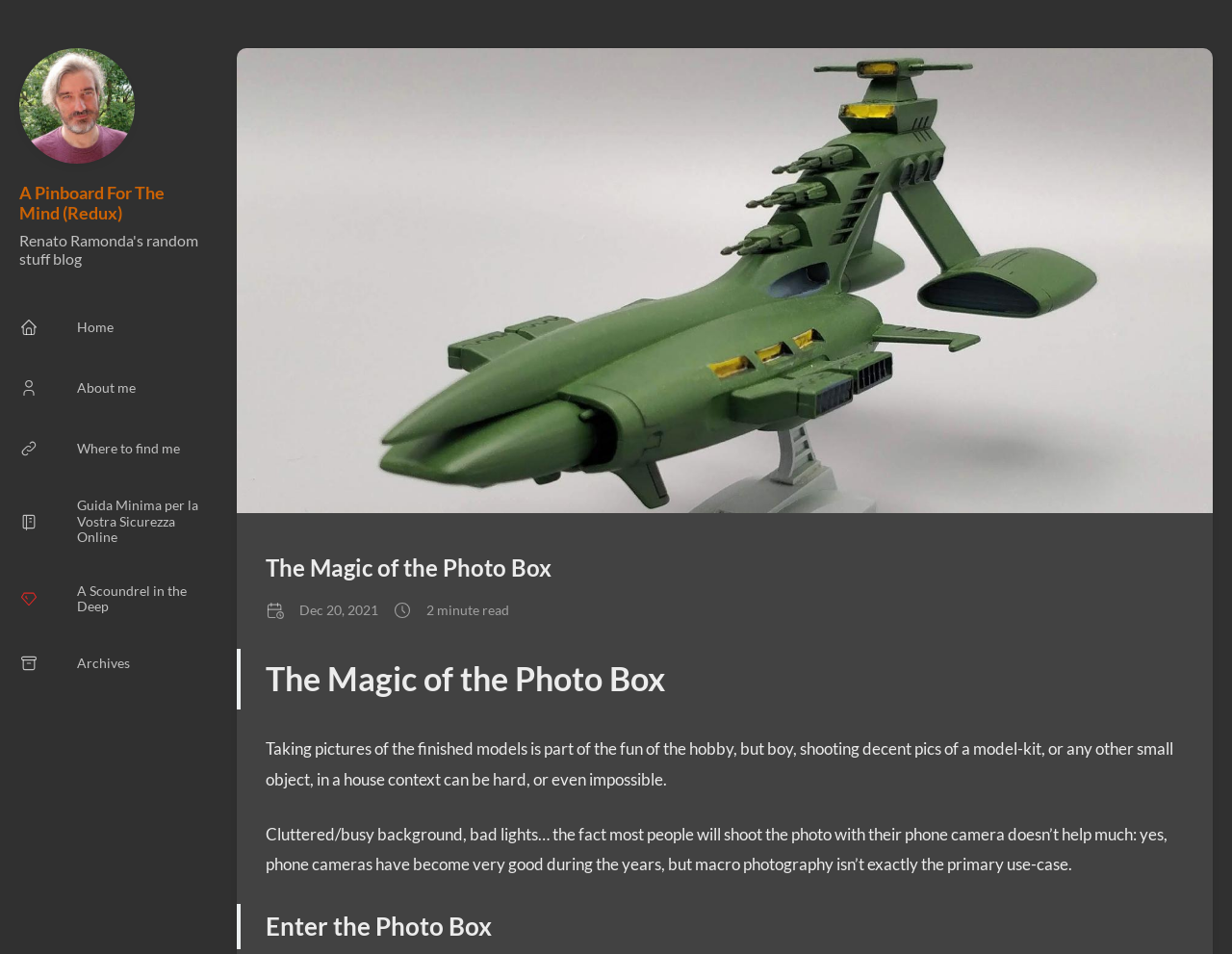What is the estimated reading time of the blog post?
Please give a well-detailed answer to the question.

I found the answer by looking at the footer section of the webpage, where it says '2 minute read'.